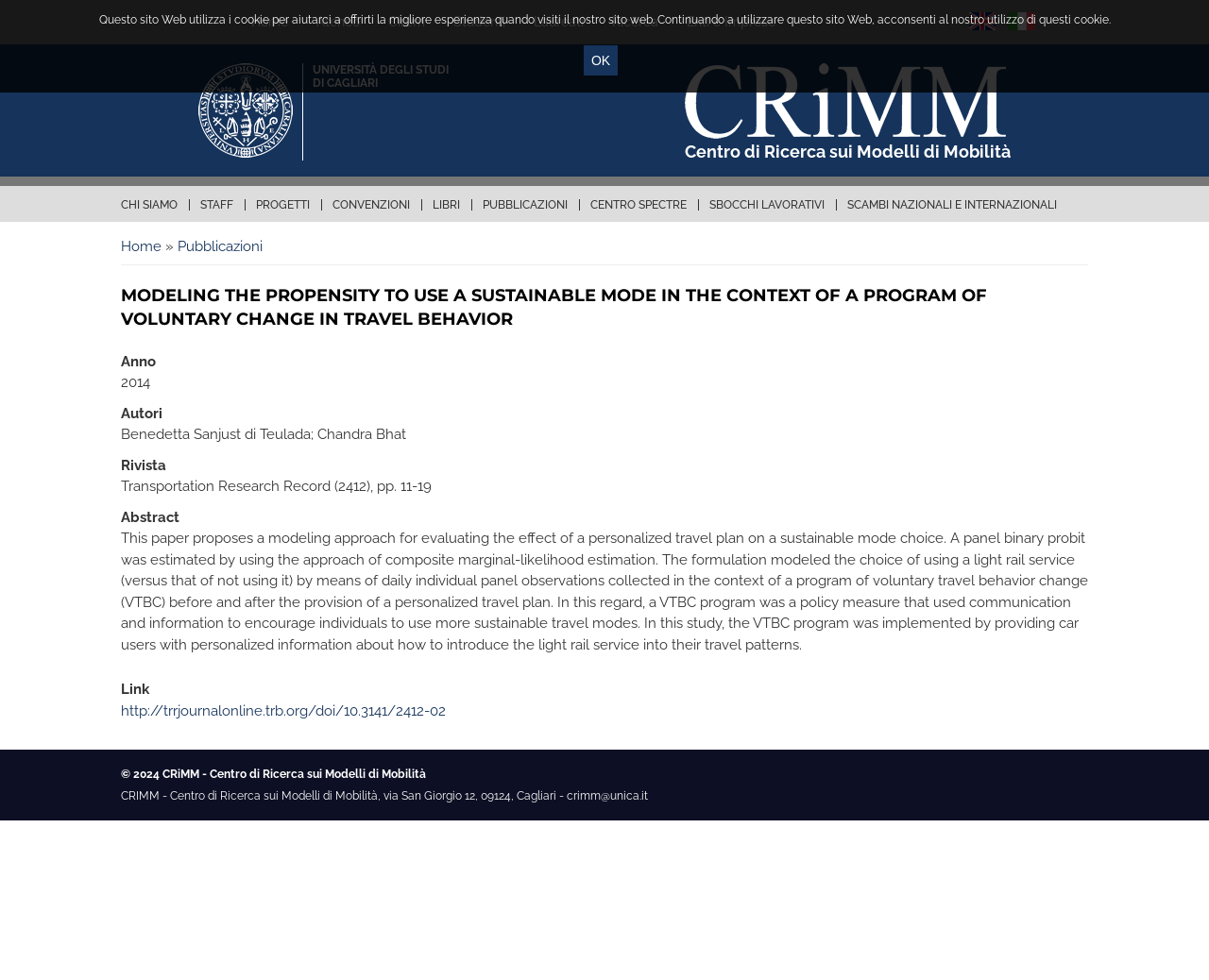Locate the bounding box coordinates of the clickable area needed to fulfill the instruction: "Read the abstract of the research paper".

[0.1, 0.519, 0.152, 0.536]